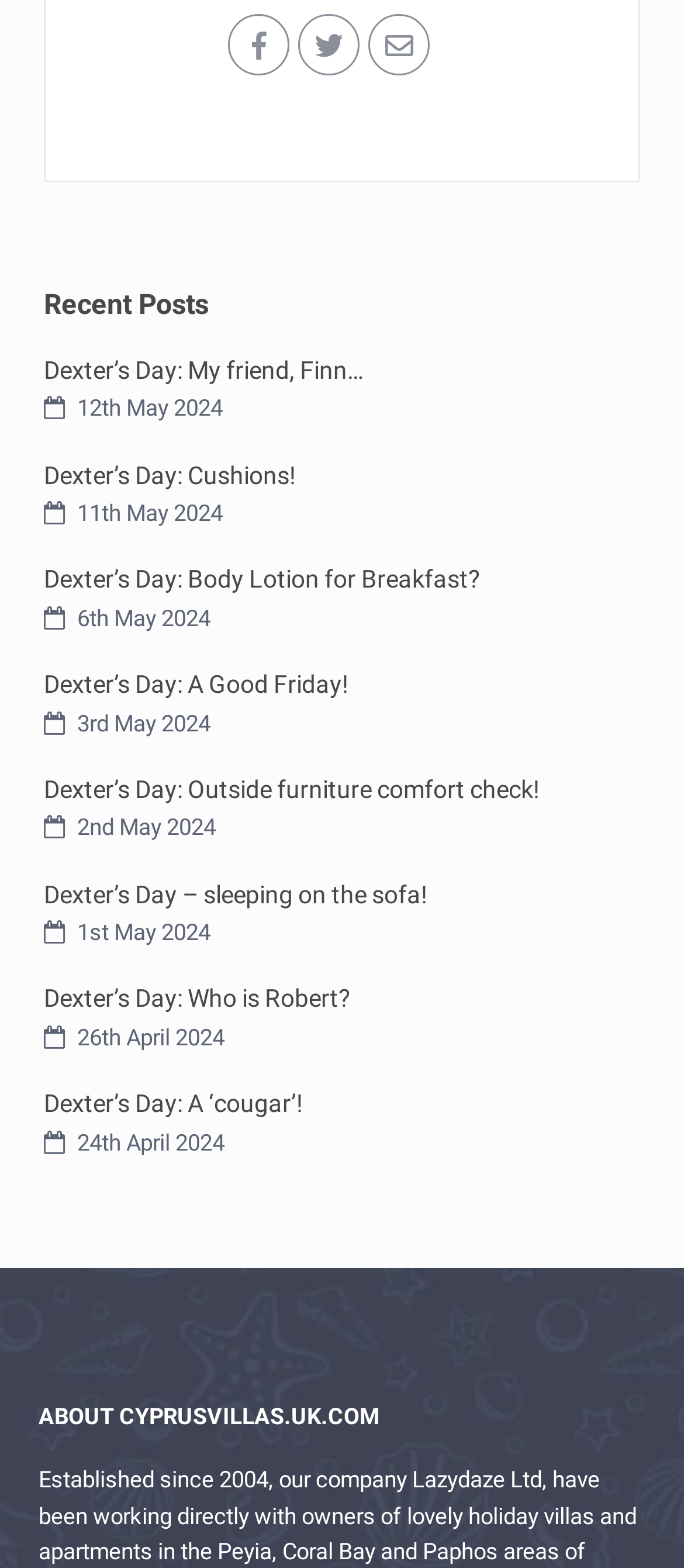Locate the bounding box coordinates of the clickable part needed for the task: "read 'Dexter’s Day: My friend, Finn…'".

[0.064, 0.227, 0.531, 0.245]